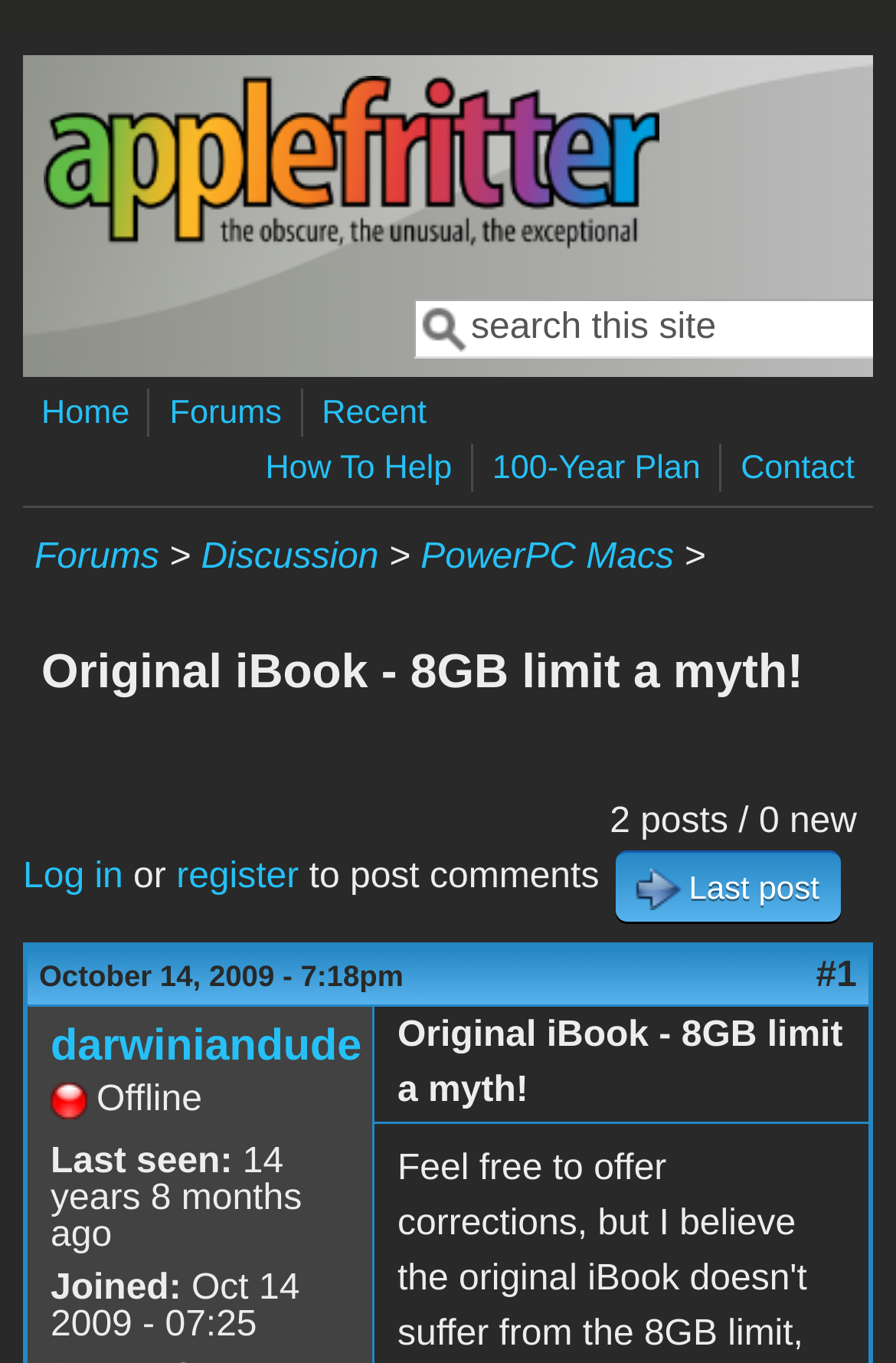Find the bounding box coordinates of the clickable area required to complete the following action: "Log in".

[0.026, 0.629, 0.137, 0.658]